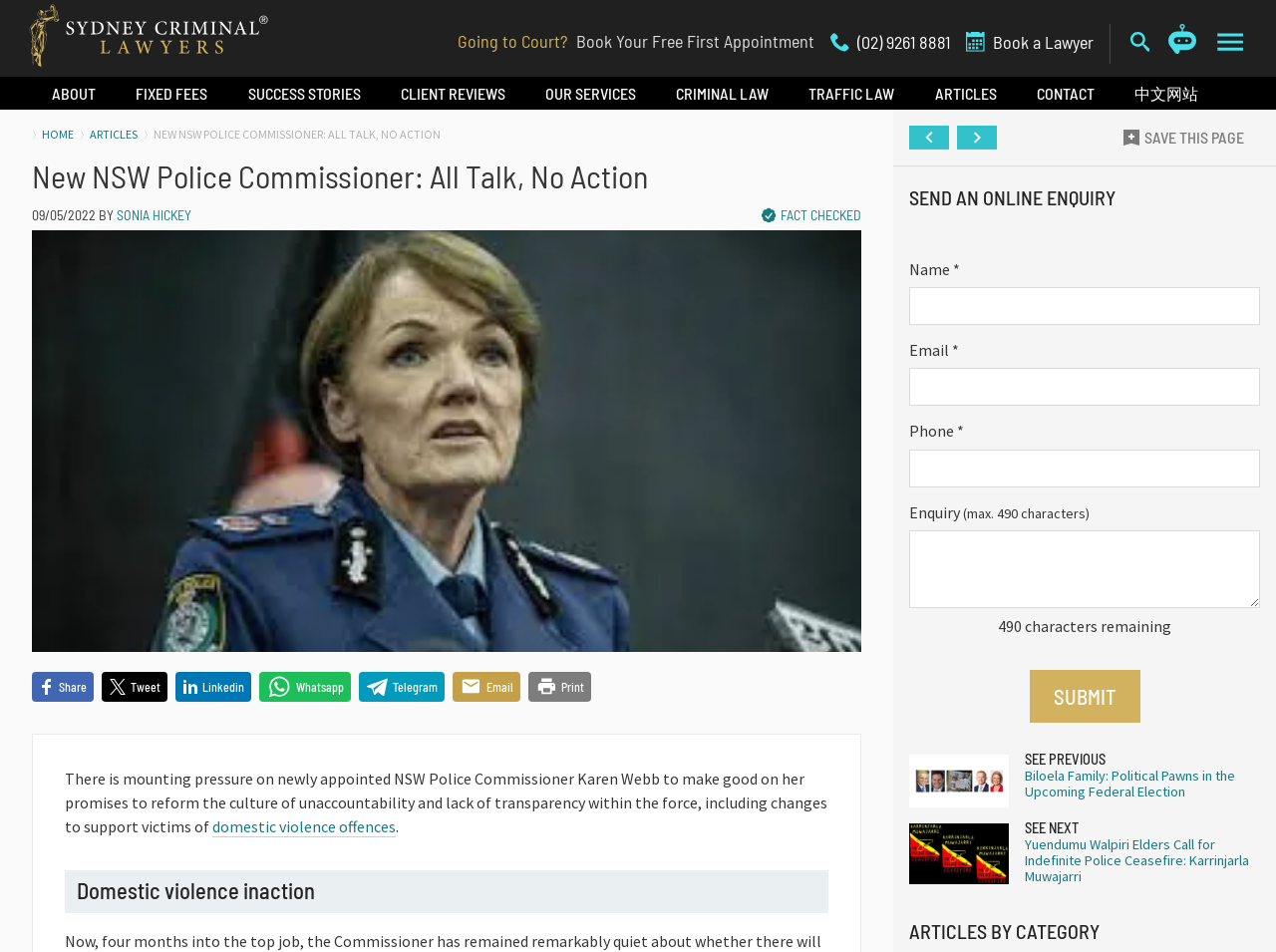Locate the bounding box coordinates of the clickable region necessary to complete the following instruction: "Share on Facebook". Provide the coordinates in the format of four float numbers between 0 and 1, i.e., [left, top, right, bottom].

[0.025, 0.706, 0.073, 0.737]